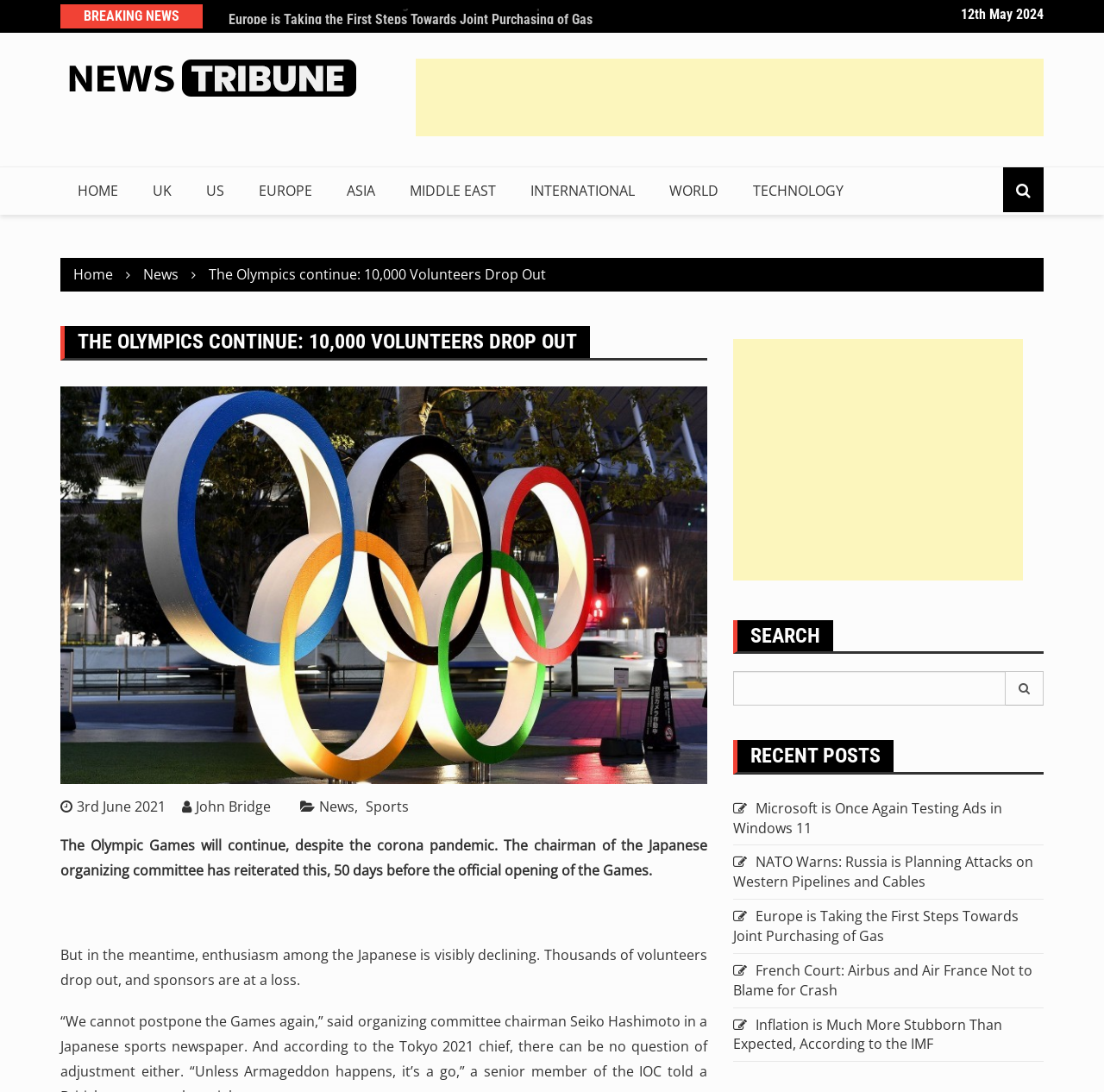Determine the bounding box for the HTML element described here: "alt="News Tribune"". The coordinates should be given as [left, top, right, bottom] with each number being a float between 0 and 1.

[0.055, 0.053, 0.328, 0.09]